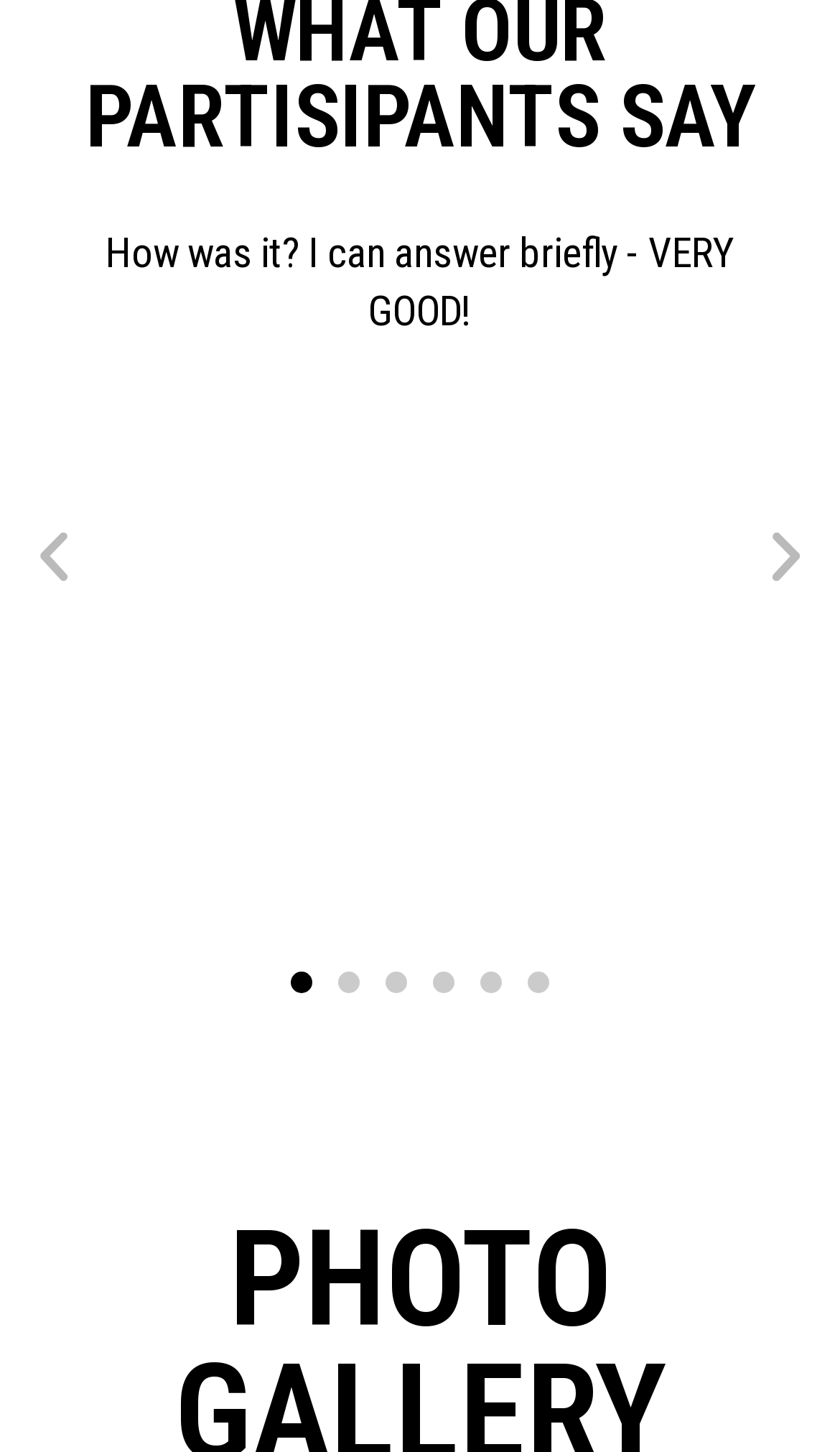Find the bounding box coordinates for the area that must be clicked to perform this action: "Go to previous slide".

[0.026, 0.362, 0.103, 0.406]